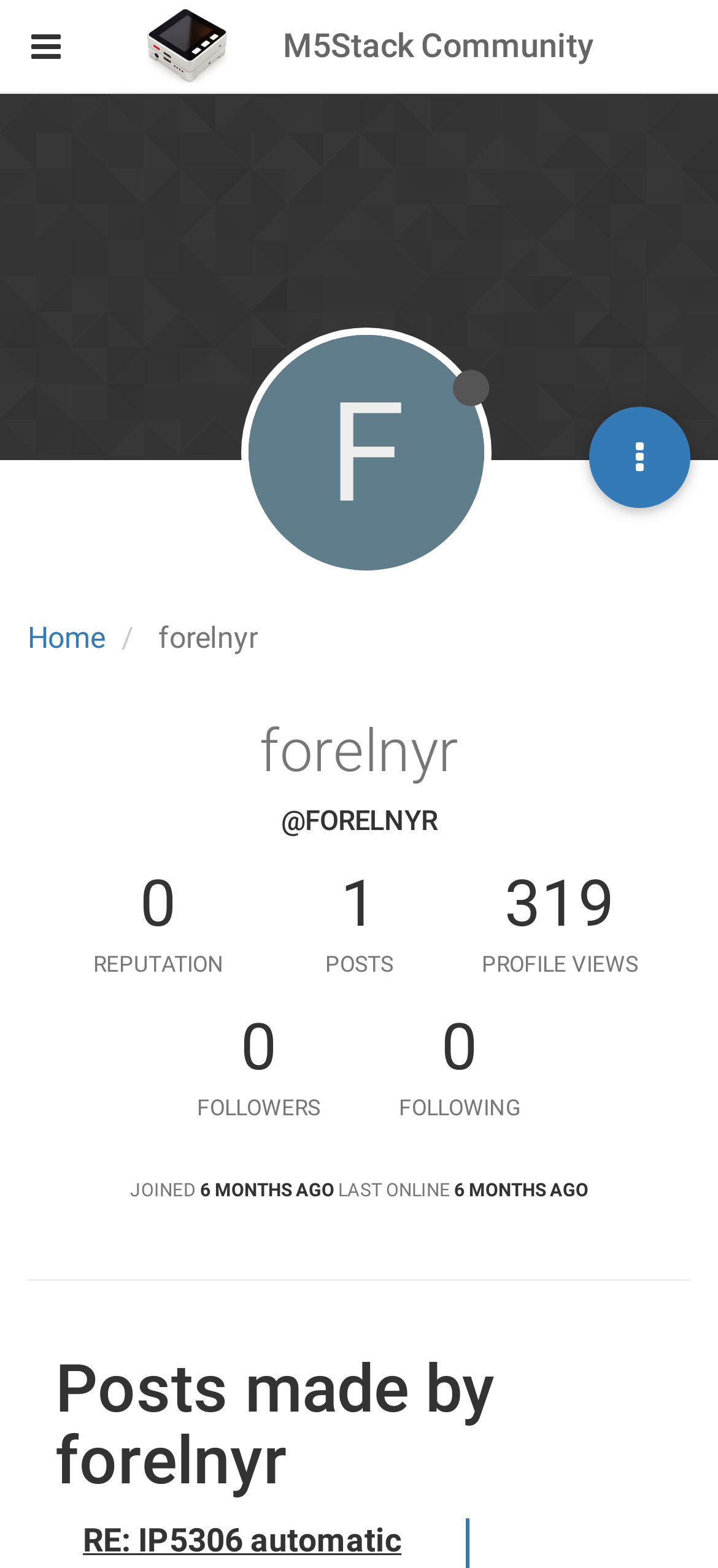Respond with a single word or phrase for the following question: 
When did forelnyr join the community?

Nov 21, 2023